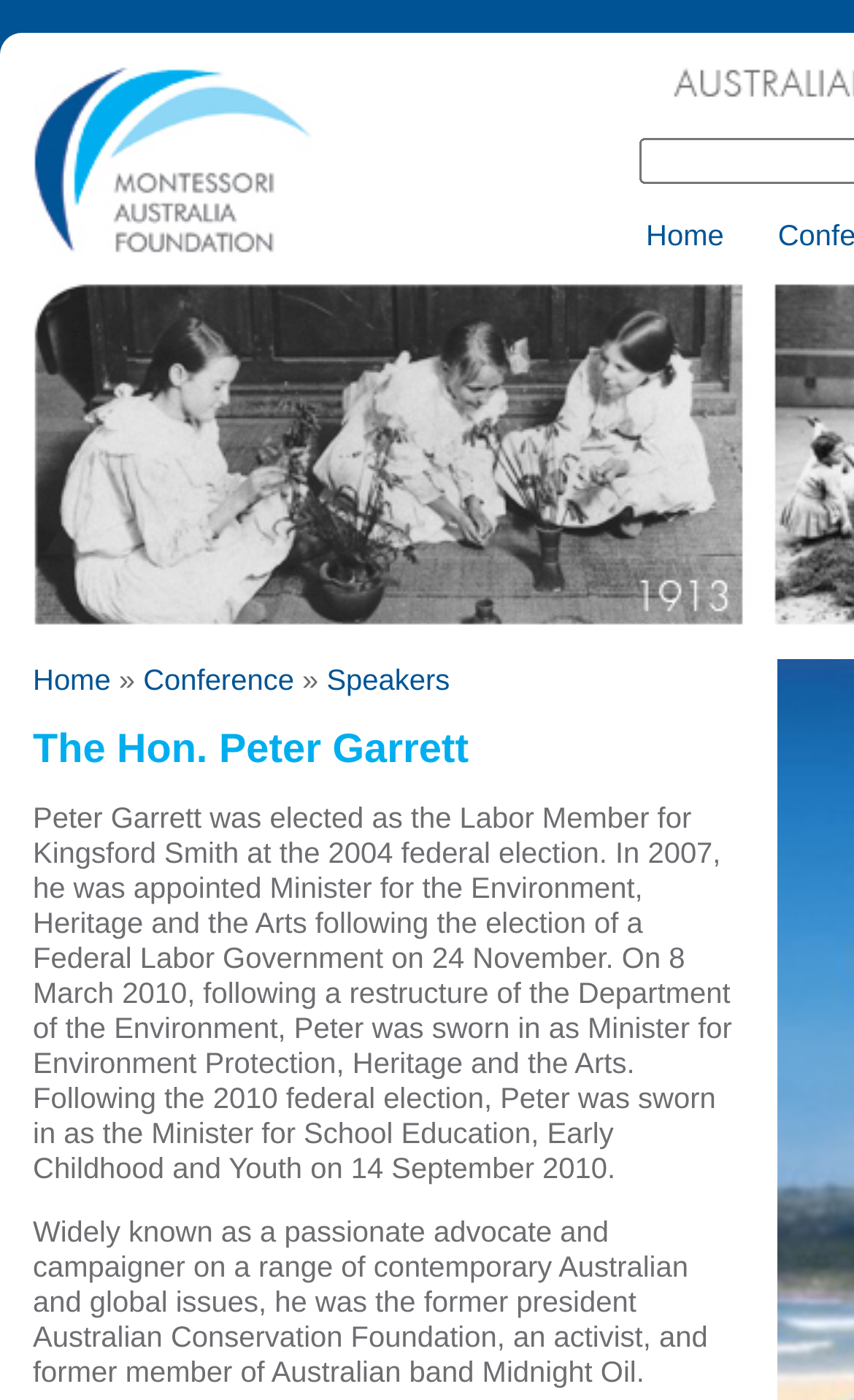What is the name of the band Peter Garrett was a member of?
Please use the image to deliver a detailed and complete answer.

I found the answer by reading the static text element that describes Peter Garrett's background, specifically the sentence 'Widely known as a passionate advocate and campaigner on a range of contemporary Australian and global issues, he was the former president Australian Conservation Foundation, an activist, and former member of Australian band Midnight Oil.' This indicates that Peter Garrett was a member of the band Midnight Oil.